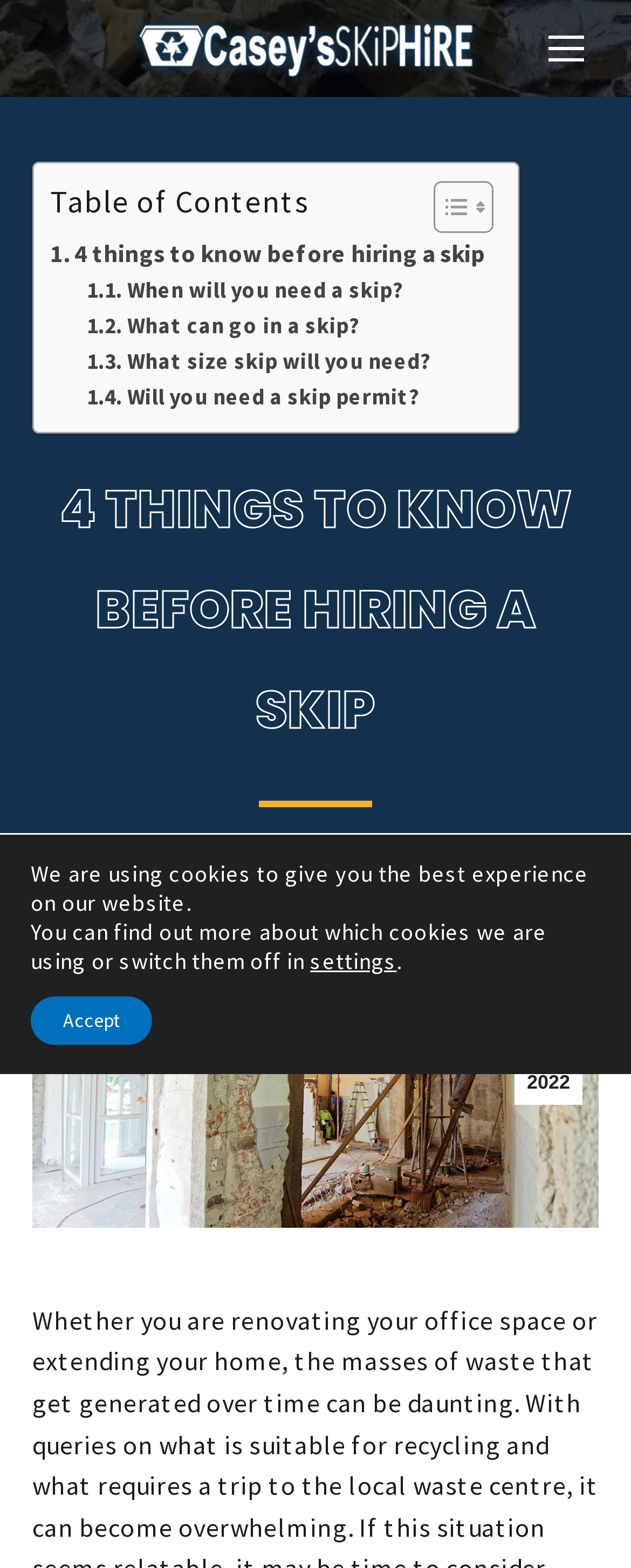Show the bounding box coordinates of the element that should be clicked to complete the task: "Go to Casey’s Skip Hire homepage".

[0.192, 0.006, 0.782, 0.055]